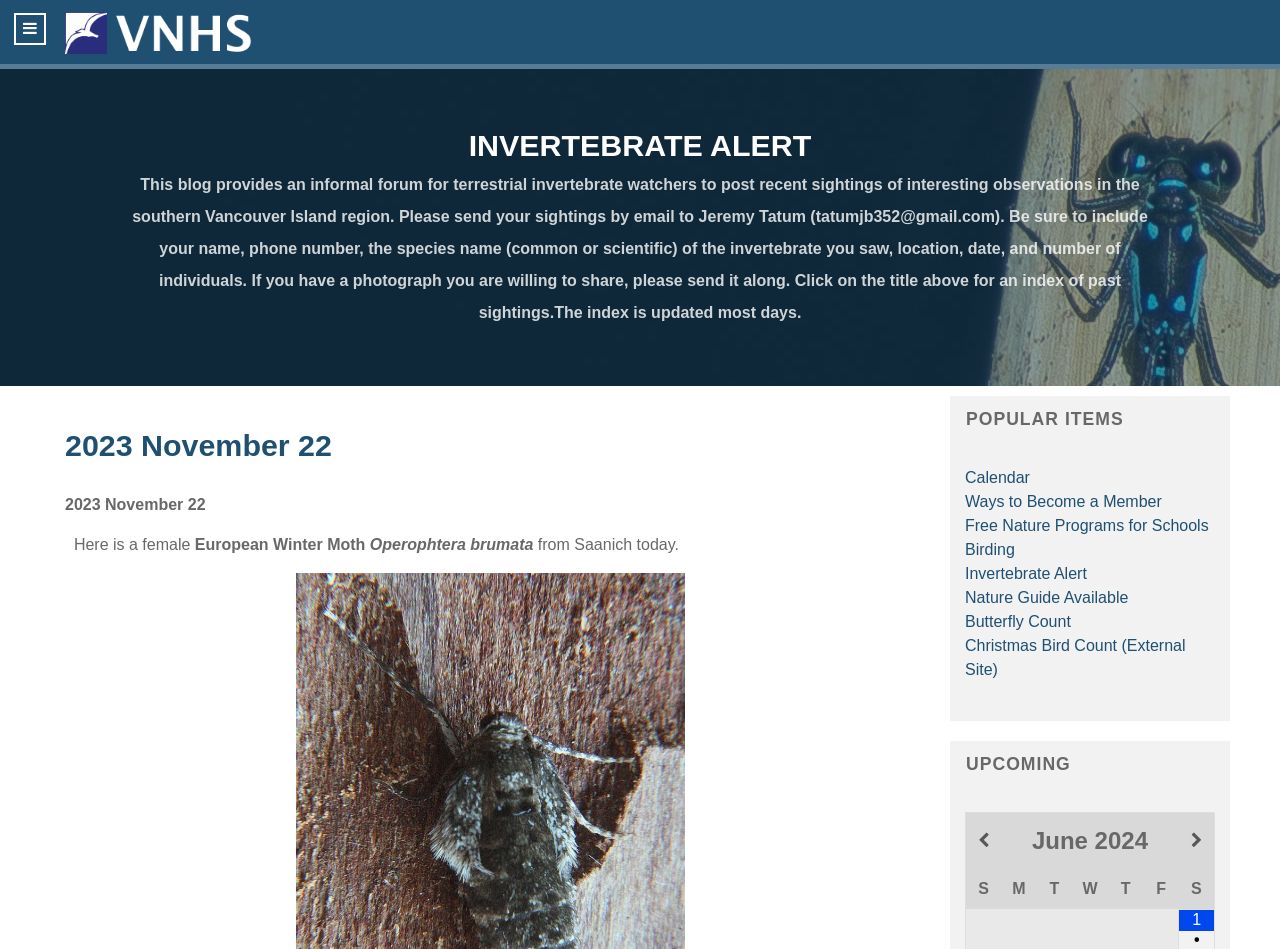Deliver a detailed narrative of the webpage's visual and textual elements.

The webpage is about the Victoria Natural History Society, with a focus on invertebrate sightings. At the top, there is a navigation menu on the left and a link to "Isotope" with an accompanying image on the right. Below this, there is a prominent link to "INVERTEBRATE ALERT".

The main content of the page is divided into sections. The first section provides information about the blog, including its purpose and how to submit sightings. This section is headed by the title "2023 November 22" and includes a brief description of the blog's purpose.

Below this, there is a section about a specific sighting, which includes a description of a female European Winter Moth (Operophtera brumata) found in Saanich.

On the right side of the page, there are two columns of links. The top column is headed by "POPULAR ITEMS" and includes links to various topics such as the calendar, membership, nature programs, and birding. The bottom column is headed by "UPCOMING" and appears to be a calendar or schedule, with buttons and column headers indicating different days of the week.

There are a total of 7 links in the "POPULAR ITEMS" section and 7 column headers in the "UPCOMING" section. The page also includes several headings, images, and buttons, but no other prominent features or sections.